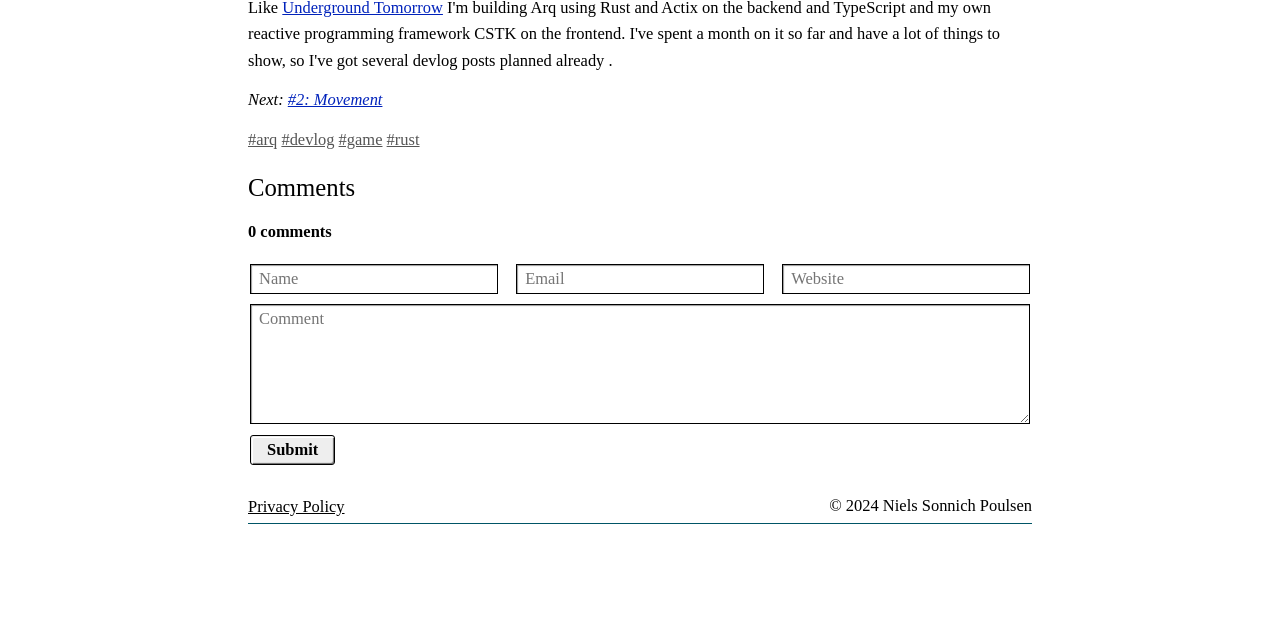Locate the bounding box of the user interface element based on this description: "Privacy Policy".

[0.194, 0.771, 0.269, 0.813]